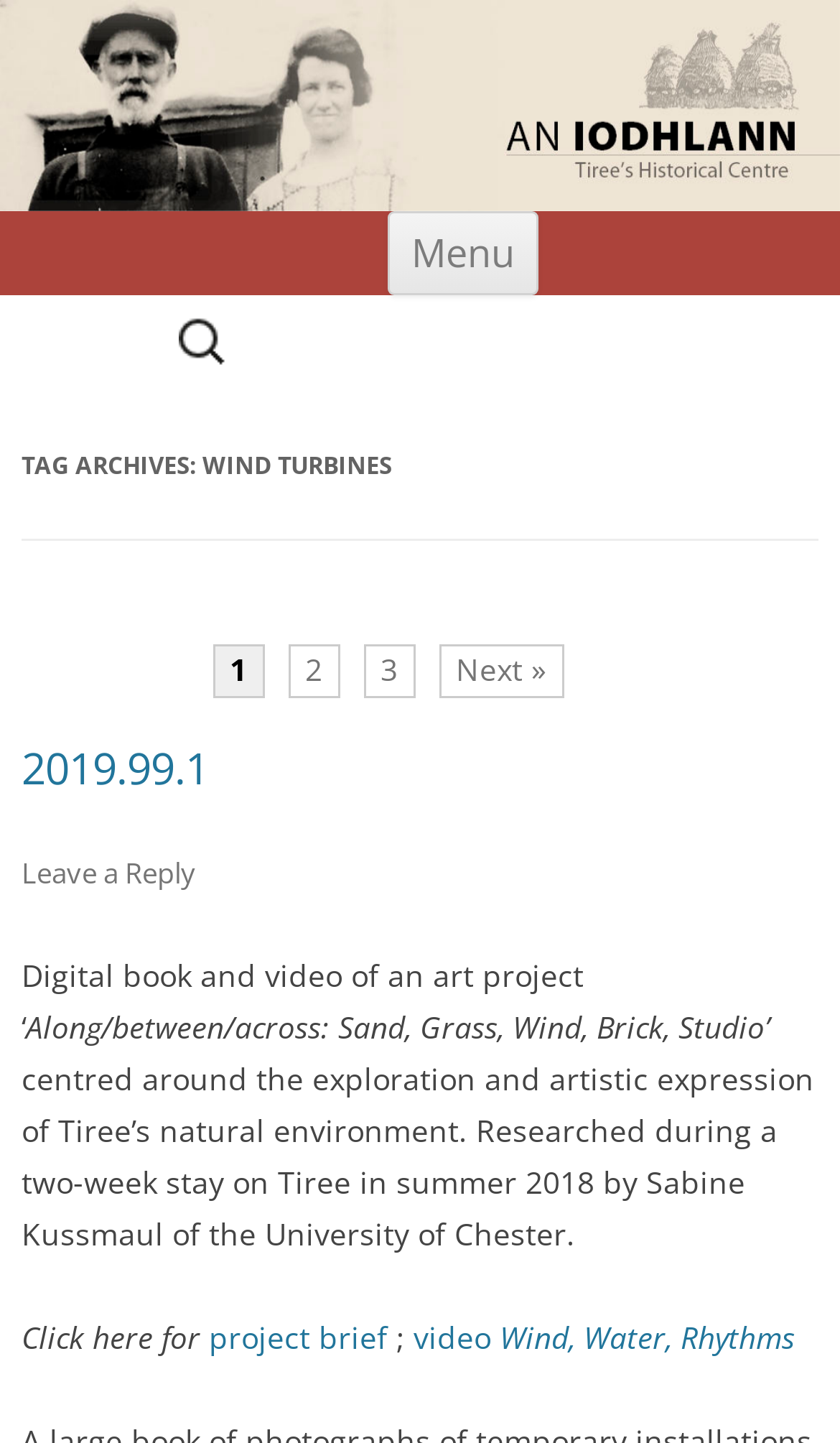Please identify the bounding box coordinates of the area that needs to be clicked to follow this instruction: "Read the project brief".

[0.249, 0.912, 0.462, 0.94]